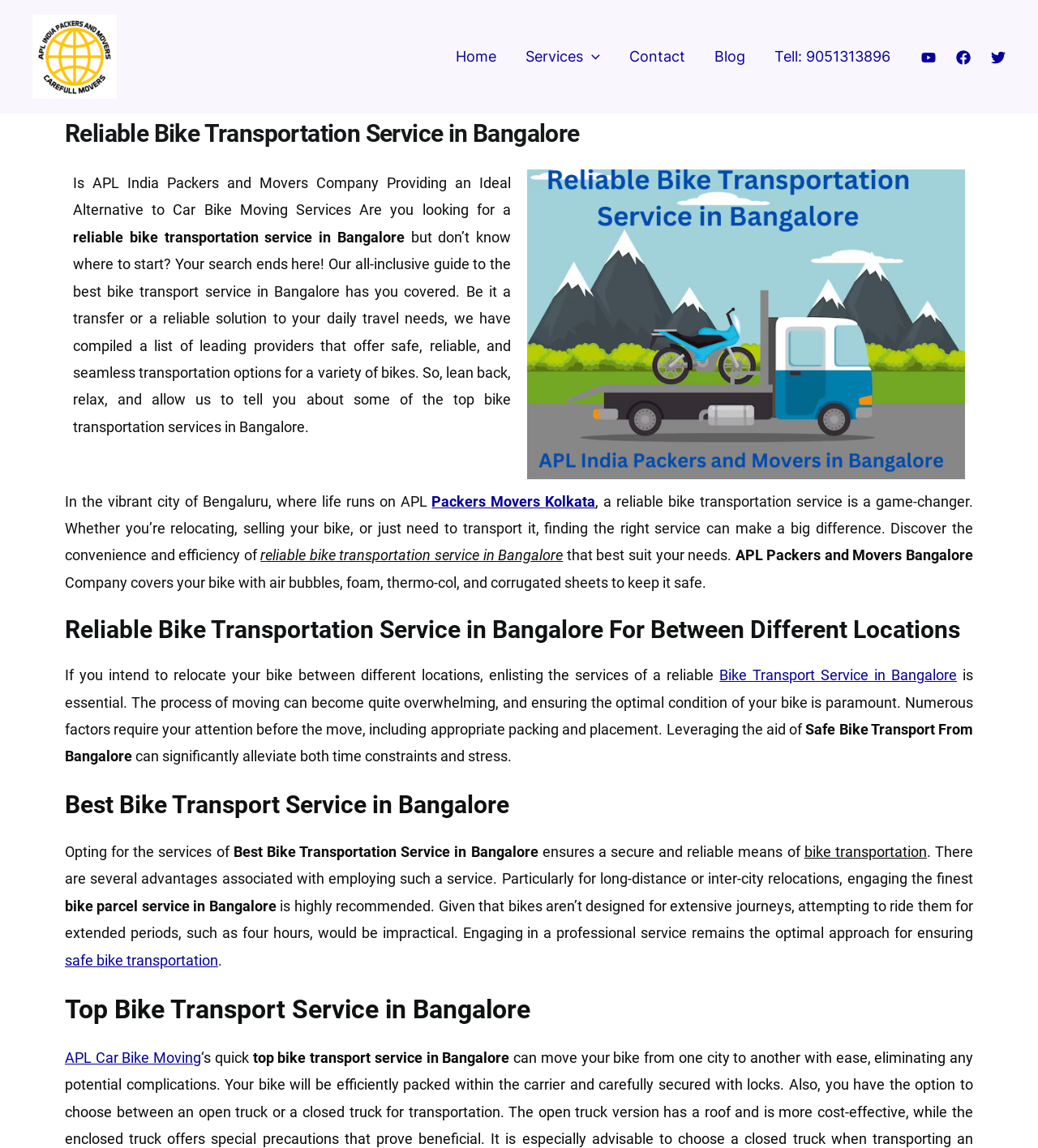Could you indicate the bounding box coordinates of the region to click in order to complete this instruction: "Learn more about bike transportation services".

[0.07, 0.199, 0.39, 0.214]